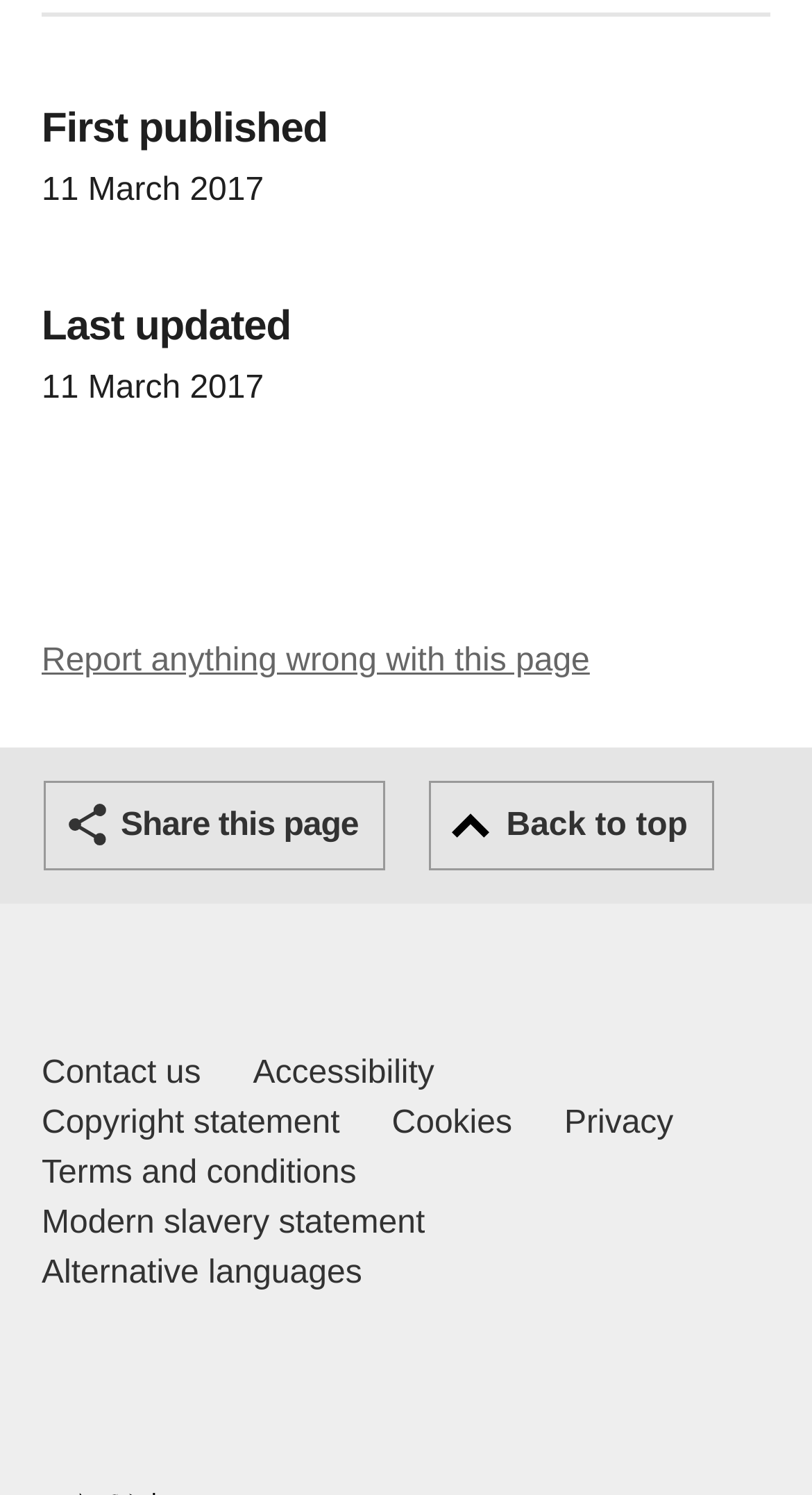Answer with a single word or phrase: 
How many footer links are there?

8